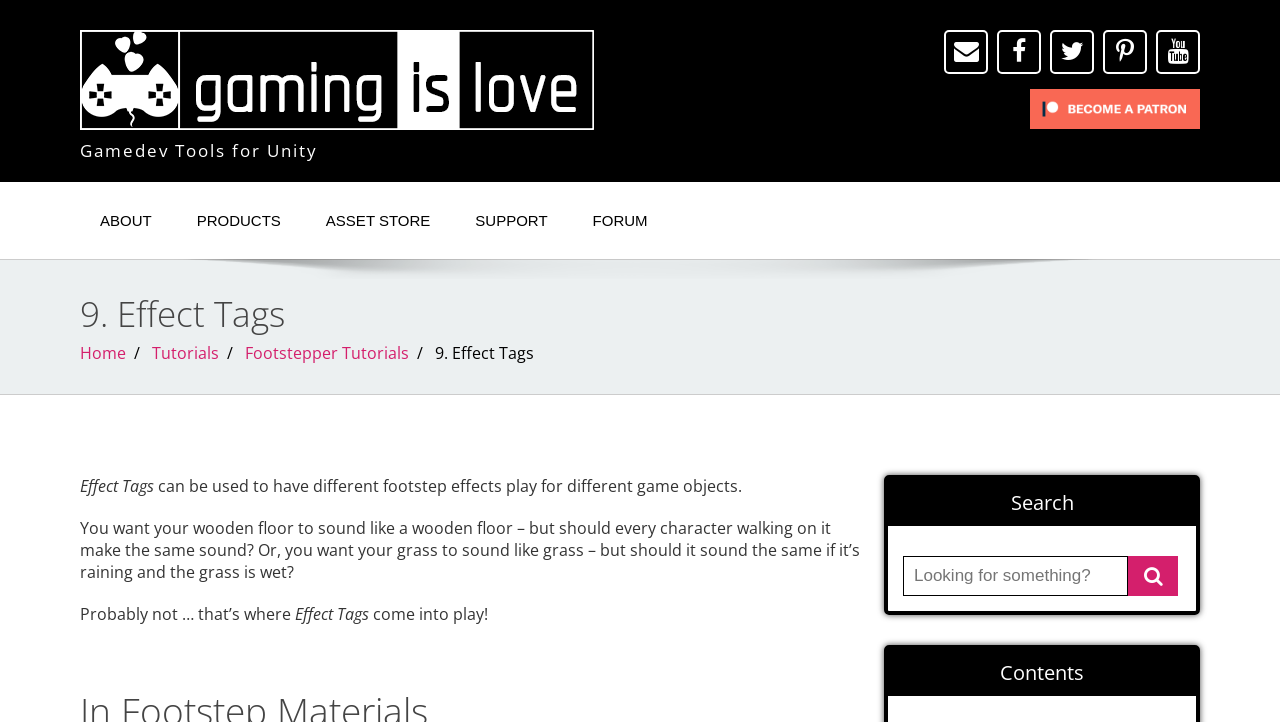What is the purpose of Effect Tags?
Provide a comprehensive and detailed answer to the question.

Effect Tags are used to have different footstep effects play for different game objects, allowing for a more realistic and immersive gaming experience. For example, a wooden floor should sound like a wooden floor, and a grassy area should sound like grass, with the possibility of different sounds depending on the circumstances, such as rain.